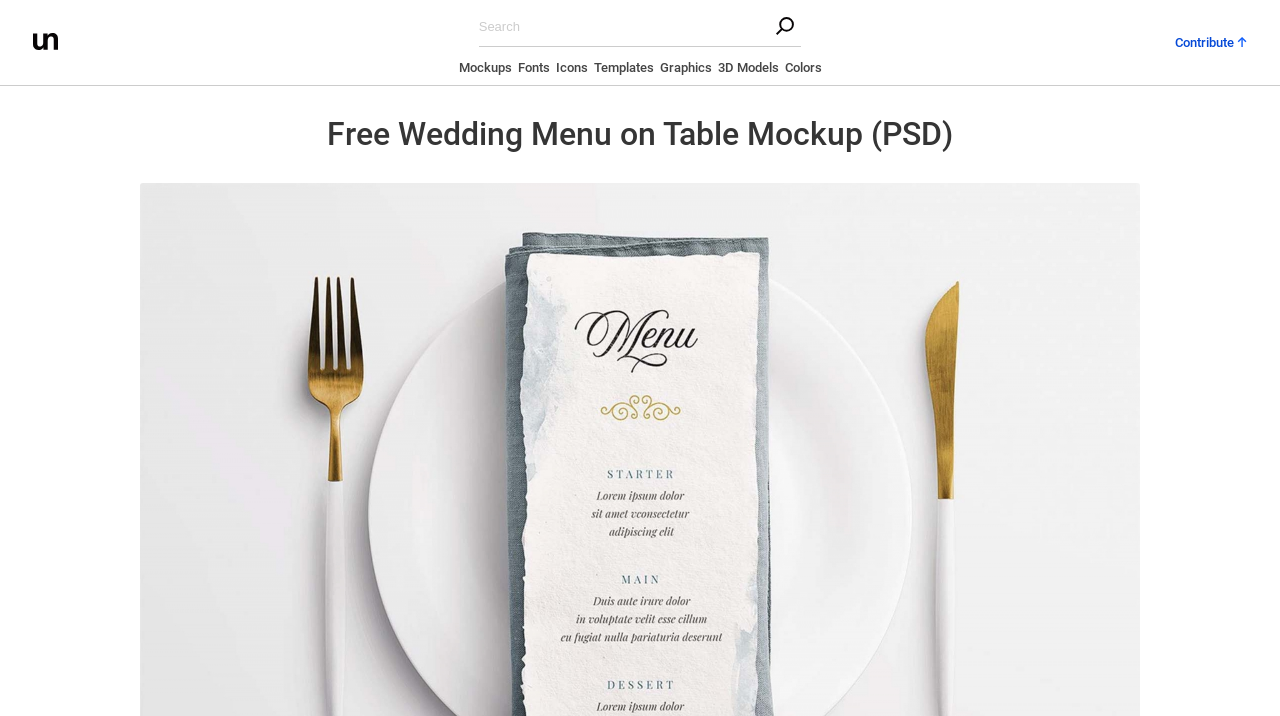Identify the bounding box for the UI element described as: "Mockups". Ensure the coordinates are four float numbers between 0 and 1, formatted as [left, top, right, bottom].

[0.358, 0.084, 0.4, 0.115]